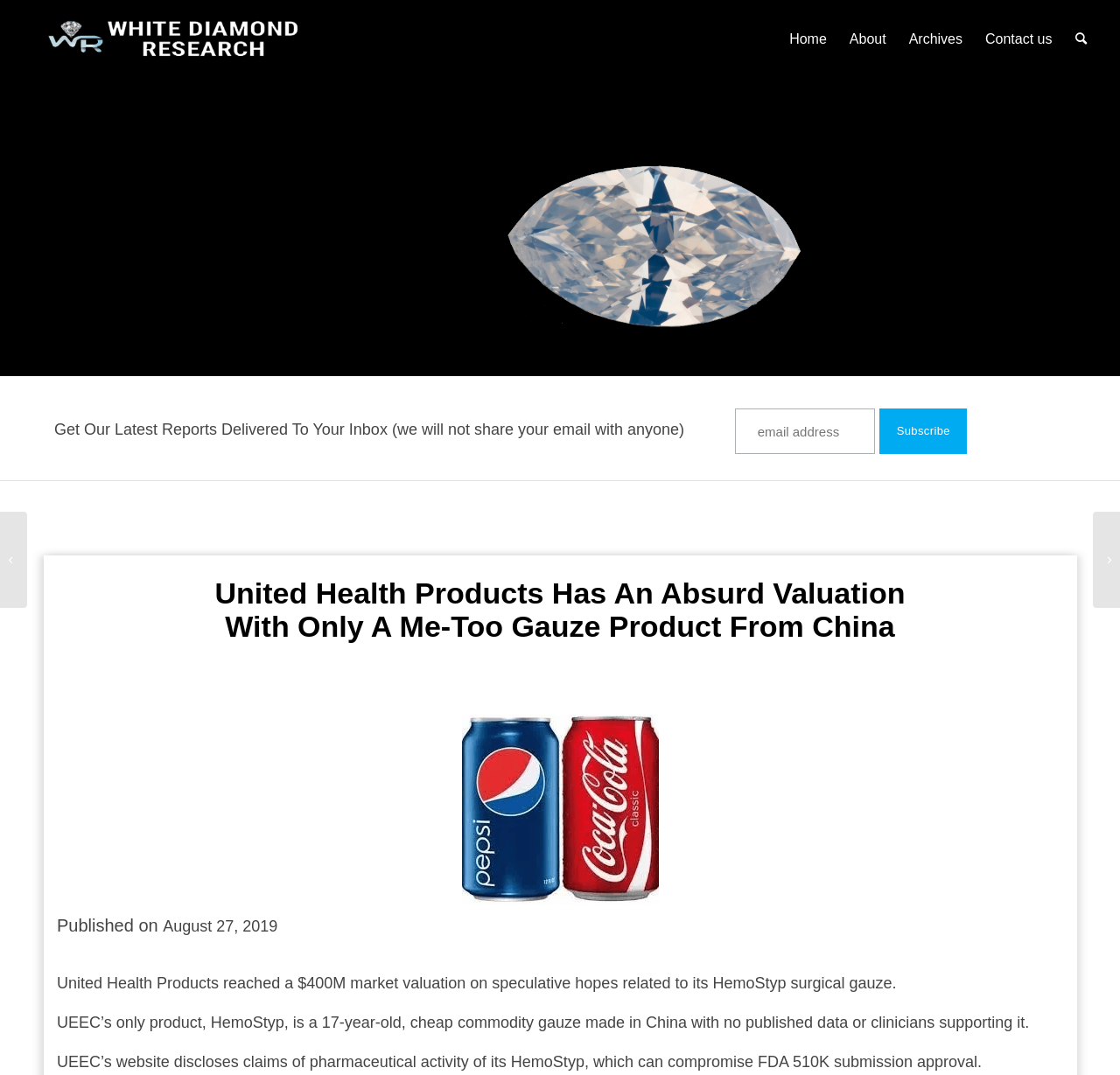What is the name of the product made by UEEC?
Refer to the image and provide a concise answer in one word or phrase.

HemoStyp